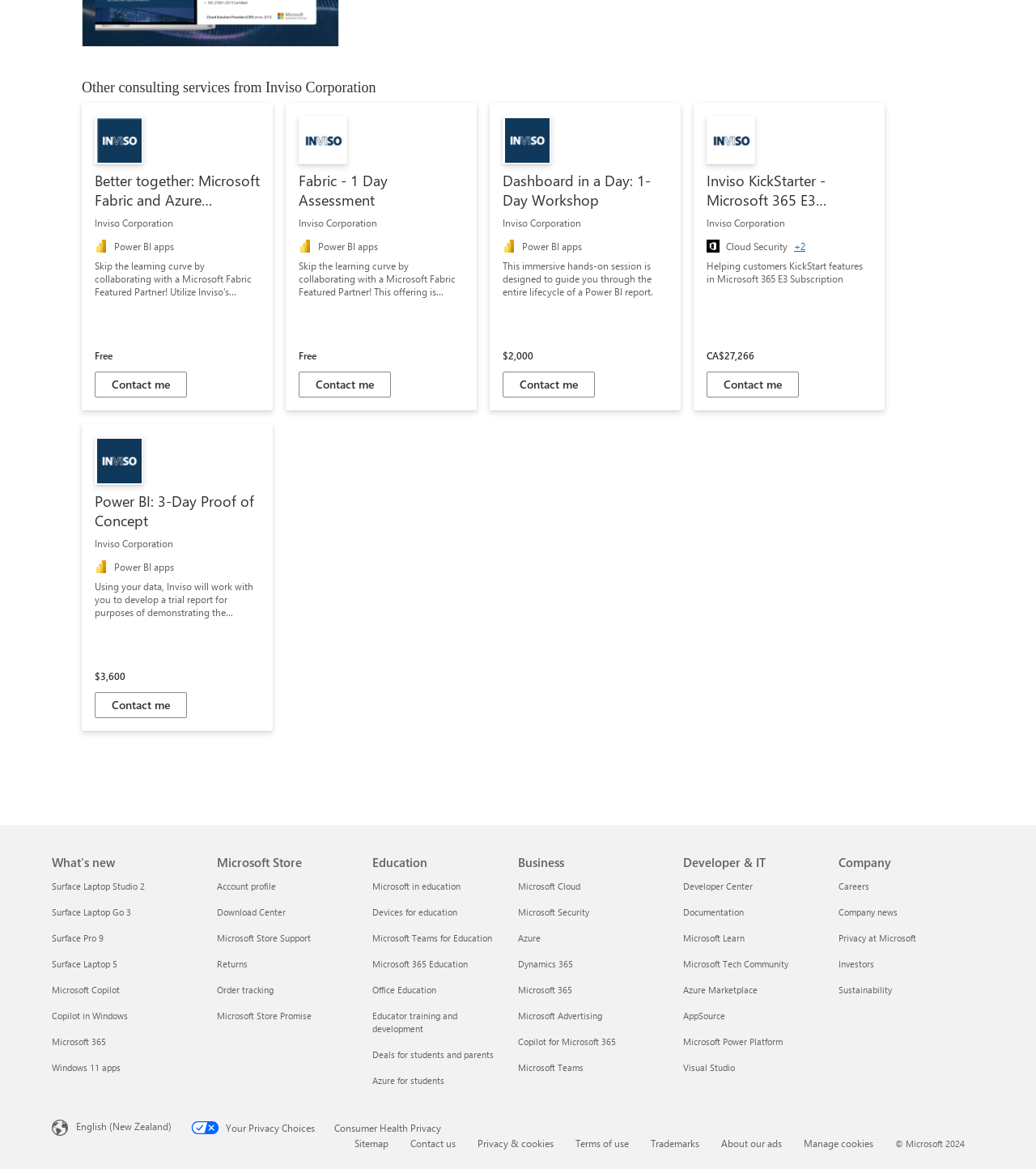Find the bounding box of the UI element described as follows: "Sustainability".

[0.809, 0.841, 0.861, 0.852]